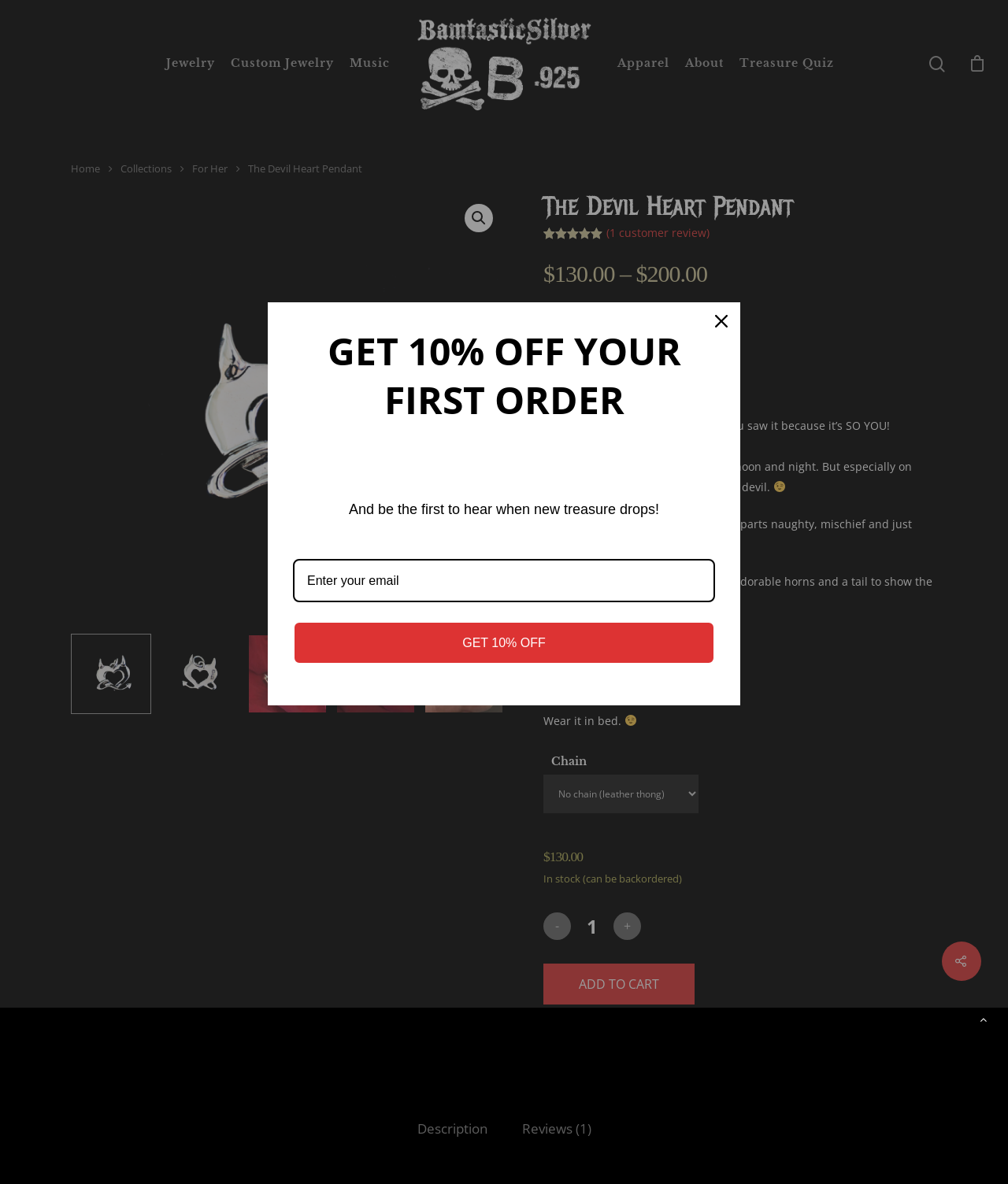Identify the bounding box coordinates for the region to click in order to carry out this instruction: "Enter email address to get 10% off". Provide the coordinates using four float numbers between 0 and 1, formatted as [left, top, right, bottom].

[0.291, 0.472, 0.709, 0.508]